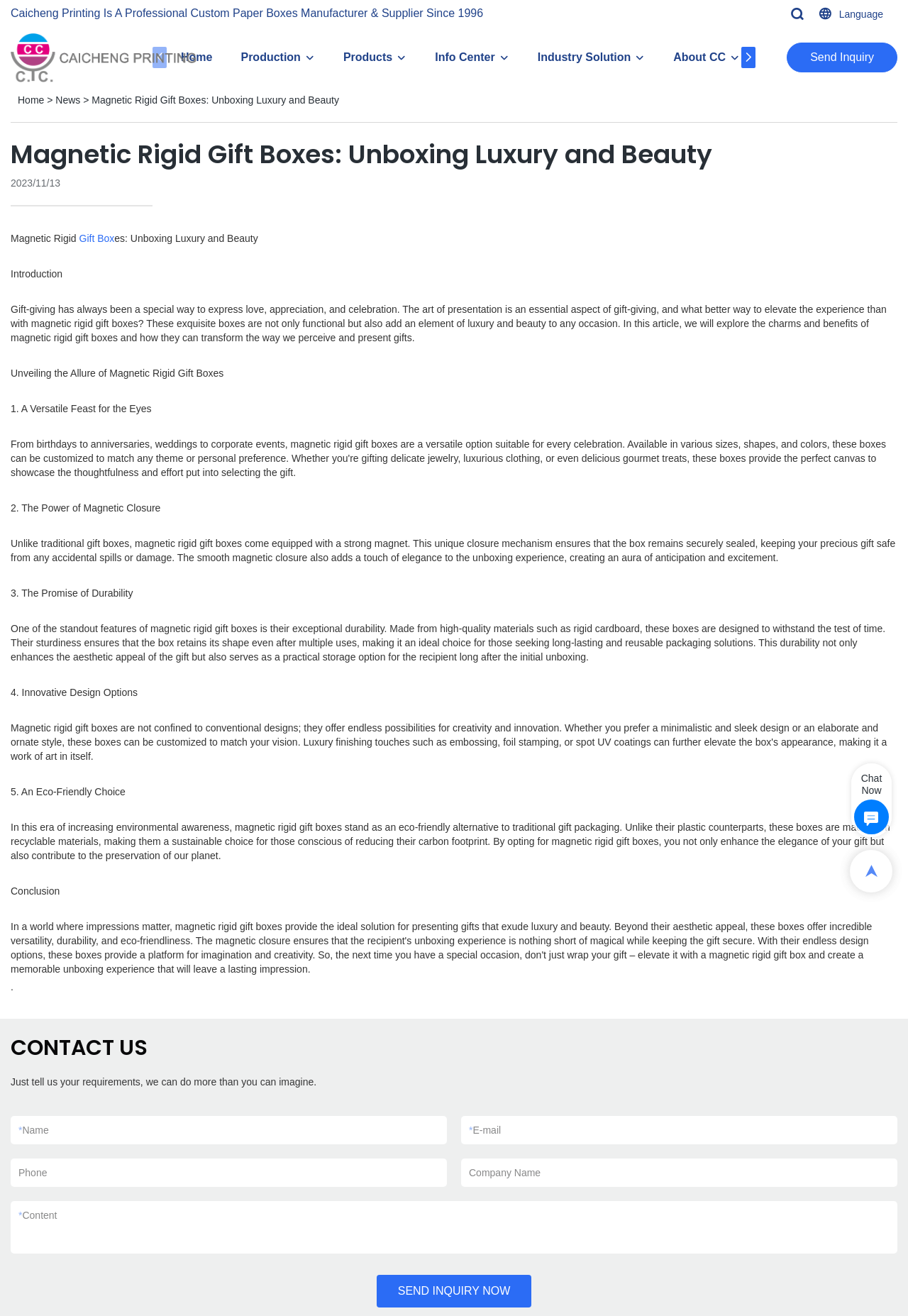Can you look at the image and give a comprehensive answer to the question:
What is the topic of the article on the webpage?

The topic of the article is mentioned in the heading of the webpage, which is 'Magnetic Rigid Gift Boxes: Unboxing Luxury and Beauty'. The article discusses the benefits and features of magnetic rigid gift boxes.